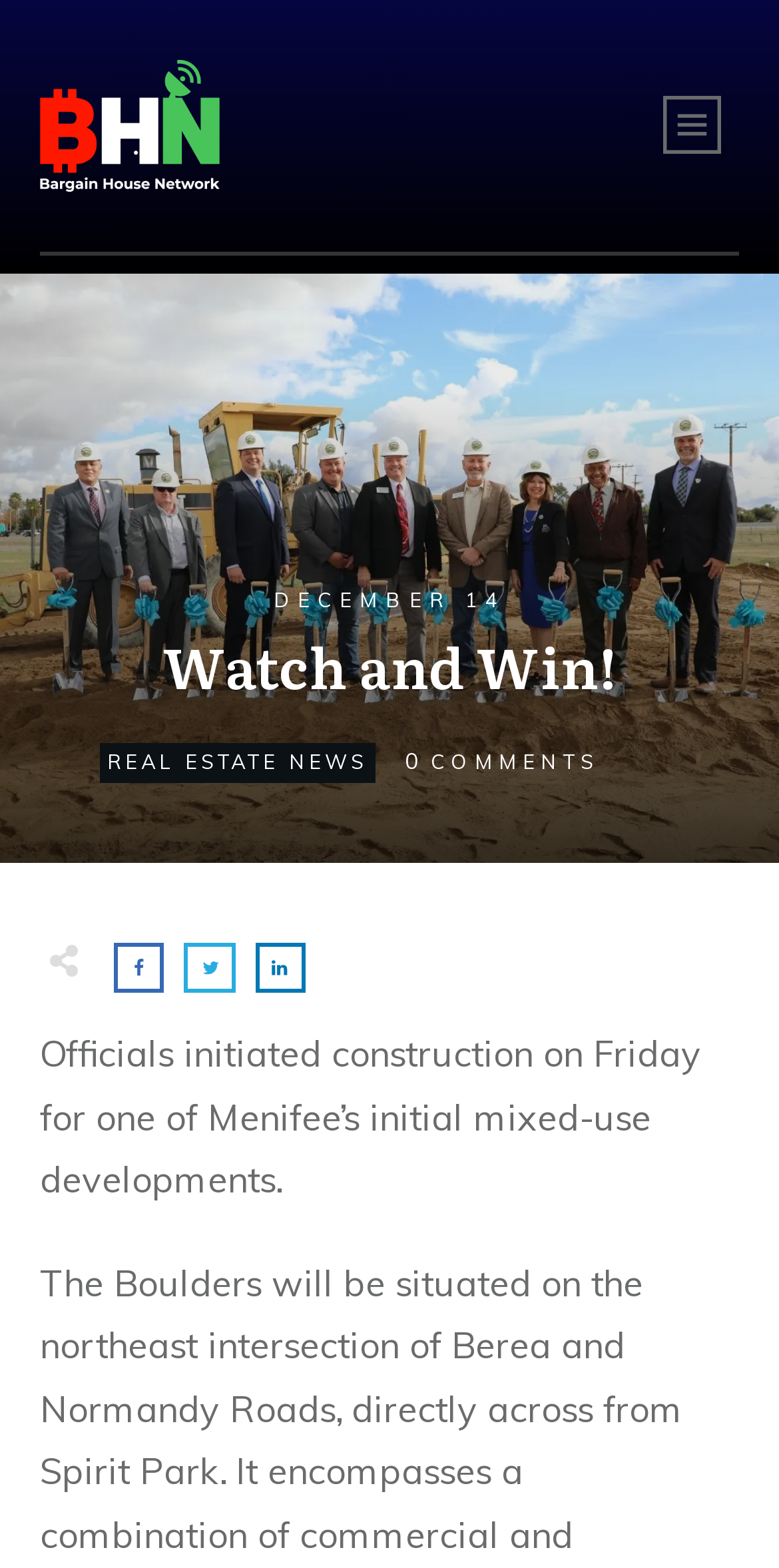Locate the UI element that matches the description parent_node: HOME in the webpage screenshot. Return the bounding box coordinates in the format (top-left x, top-left y, bottom-right x, bottom-right y), with values ranging from 0 to 1.

[0.83, 0.05, 0.949, 0.11]